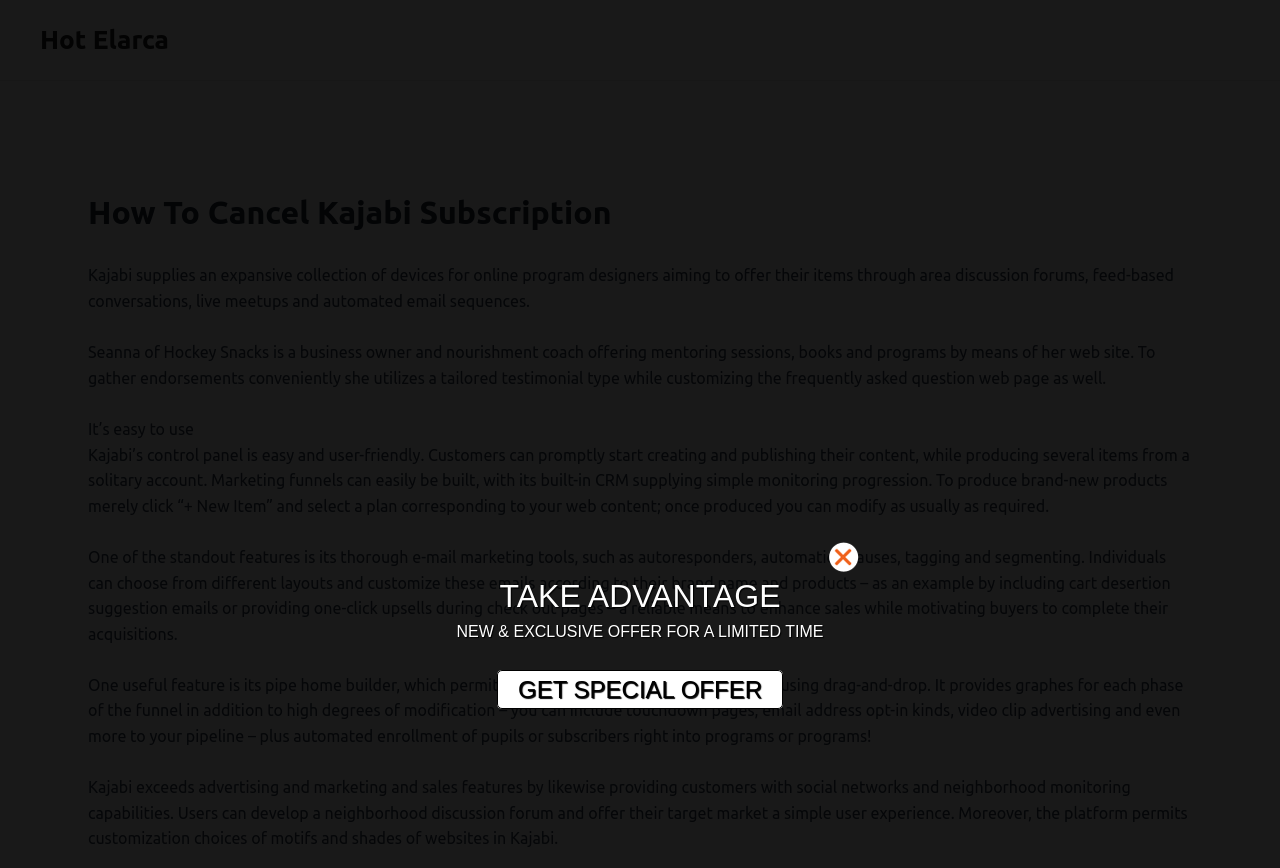What is Kajabi used for?
Please respond to the question with a detailed and informative answer.

Based on the webpage content, Kajabi is used for online program design, which includes creating and publishing content, building marketing funnels, and providing email marketing tools.